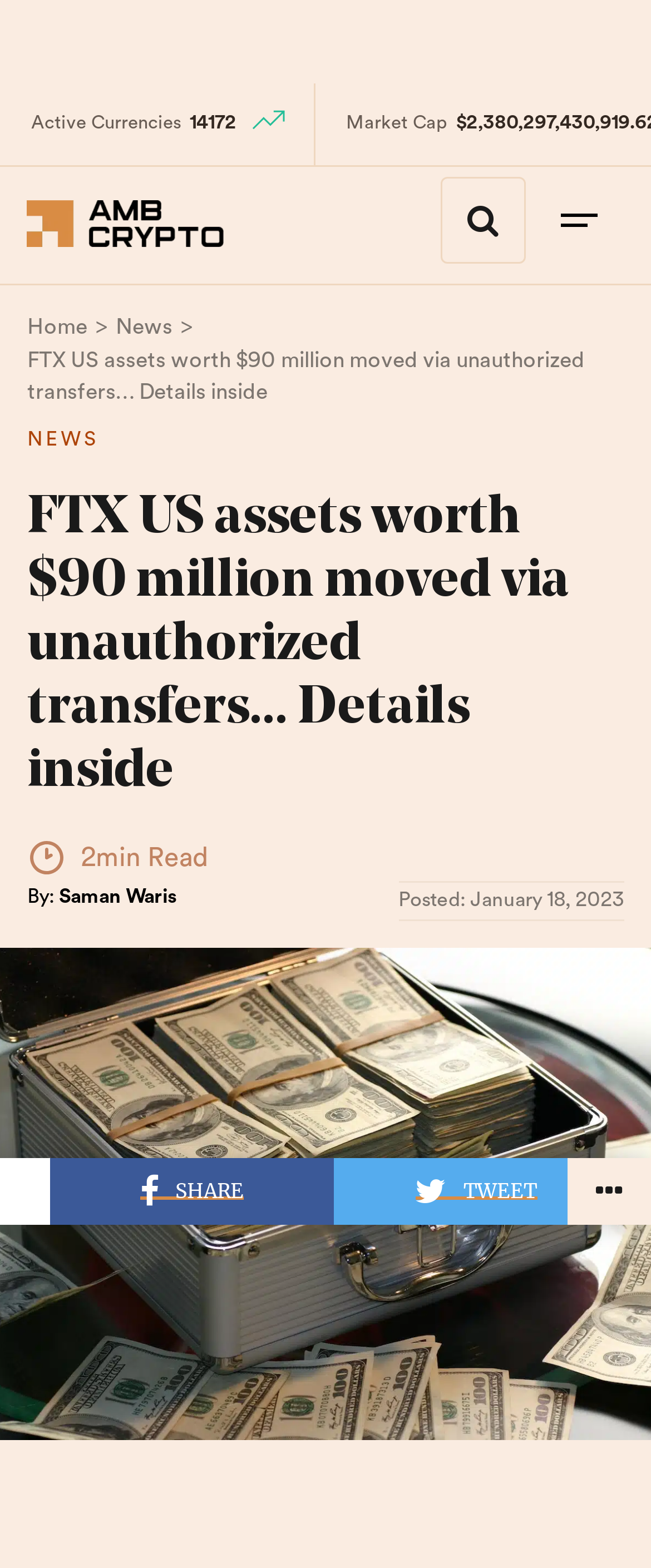Summarize the webpage comprehensively, mentioning all visible components.

The webpage appears to be a news article from AMBCrypto, with a focus on FTX US assets. At the top, there is a navigation bar with links to "Home" and "News". Below this, there is a breadcrumb navigation section with a link to "NEWS". 

The main article title, "FTX US assets worth $90 million moved via unauthorized transfers… Details inside", is prominently displayed in the center of the page, with a heading element above it. To the left of the title, there is a small image. 

Below the title, there is a brief summary or metadata section, which includes the text "2min Read", the posting date "January 18, 2023", and the author's name "Saman Waris". 

On the top-right side of the page, there are two small images, one of which appears to be a cryptocurrency icon. Next to these images, there are two text elements: "Active Currencies" and "14172", which may be related to market data. 

Further down the page, there are social media sharing links, including "Share on Facebook" and "Tweet This Post", each accompanied by a small icon and the text "SHARE" or "TWEET".